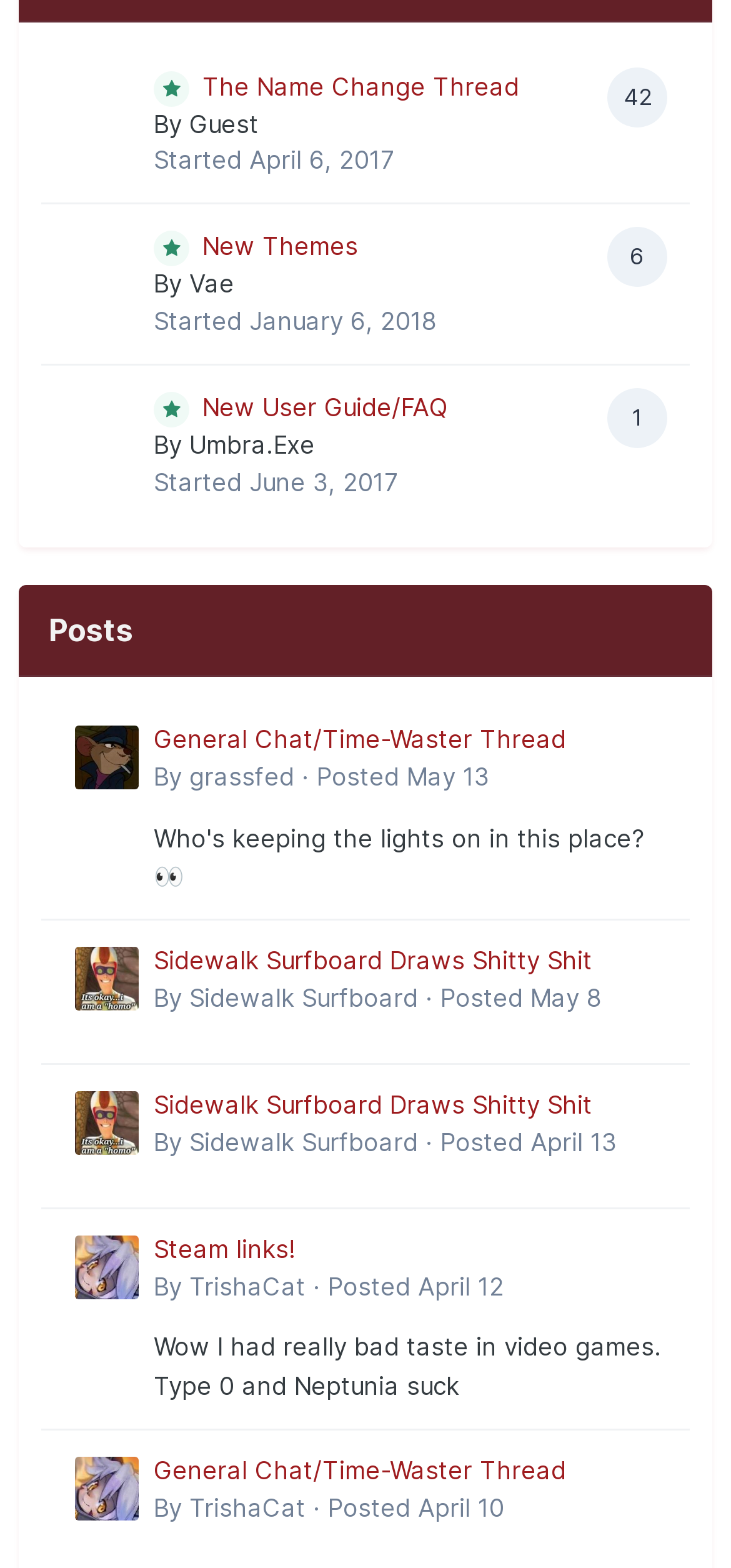How many replies does the thread 'General Chat/Time-Waster Thread' have?
Look at the image and construct a detailed response to the question.

I found the thread 'General Chat/Time-Waster Thread' by looking at the link element with the text 'General Chat/Time-Waster Thread'. However, I couldn't find any adjacent generic element with the reply count, so I concluded that the reply count is not available.